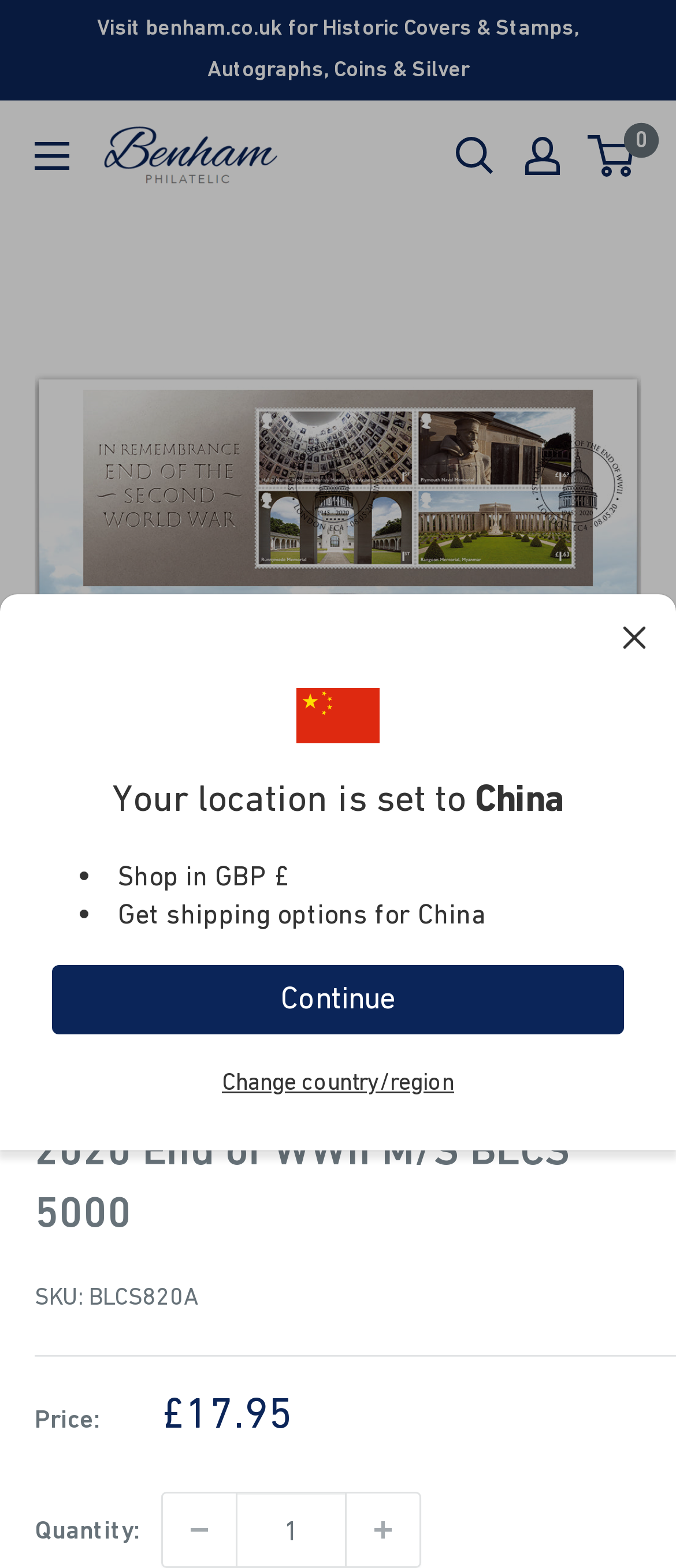Using the elements shown in the image, answer the question comprehensively: What is the quantity of the product by default?

I found the default quantity by looking at the textbox element that contains the quantity value, which is initially set to 1.